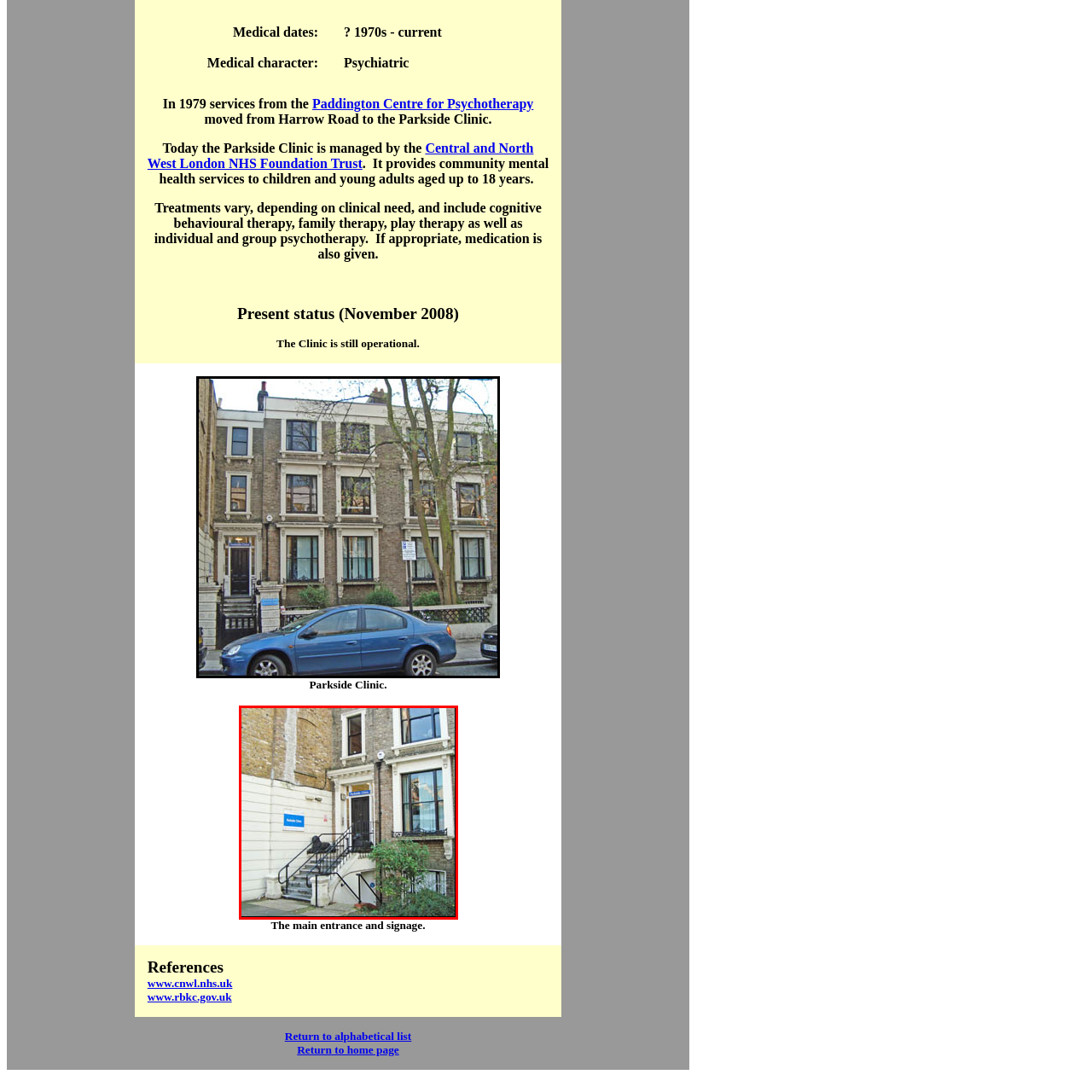Write a comprehensive caption detailing the image within the red boundary.

The image depicts the main entrance of the Parkside Clinic, a facility that provides community mental health services for children and young adults up to 18 years of age. The clinic is situated in a modestly designed brick building with a series of steps leading up to the entrance, which is marked by a clear blue sign labeled "Parkside Clinic." Flanking the entrance are large windows that allow natural light to illuminate the space. The surrounding area features greenery, adding a touch of nature to the urban setting. This entrance serves as a welcoming point for those seeking various therapeutic services, including cognitive behavioral therapy, family therapy, and more, as highlighted in the clinic's operational history.